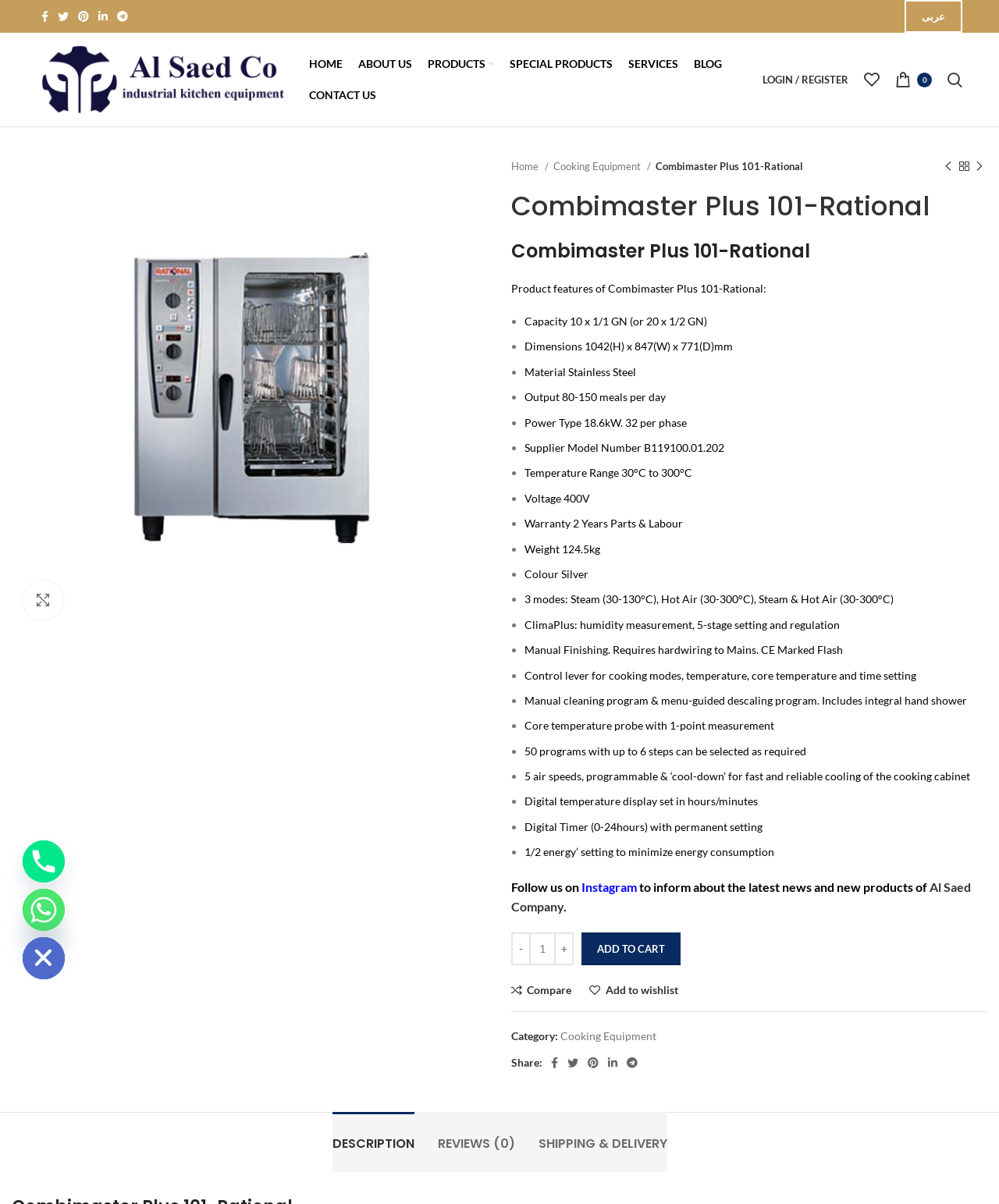What is the weight of the product?
Please provide a full and detailed response to the question.

The weight of the product can be found in the list of product features, which is located in the middle of the webpage. The list item with the text 'Weight 124.5kg' indicates that the weight of the product is 124.5kg.